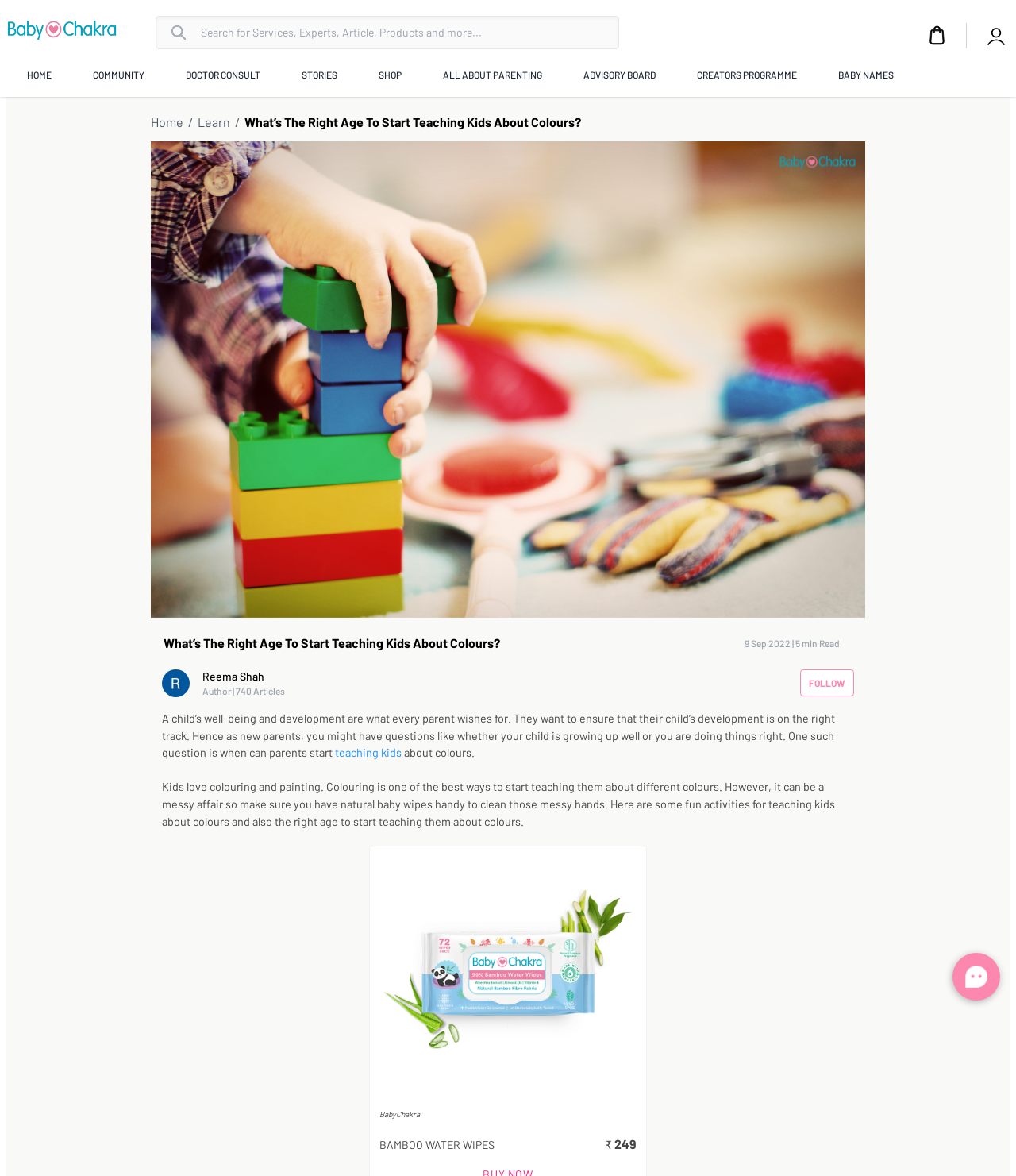Extract the main headline from the webpage and generate its text.

What’s The Right Age To Start Teaching Kids About Colours?